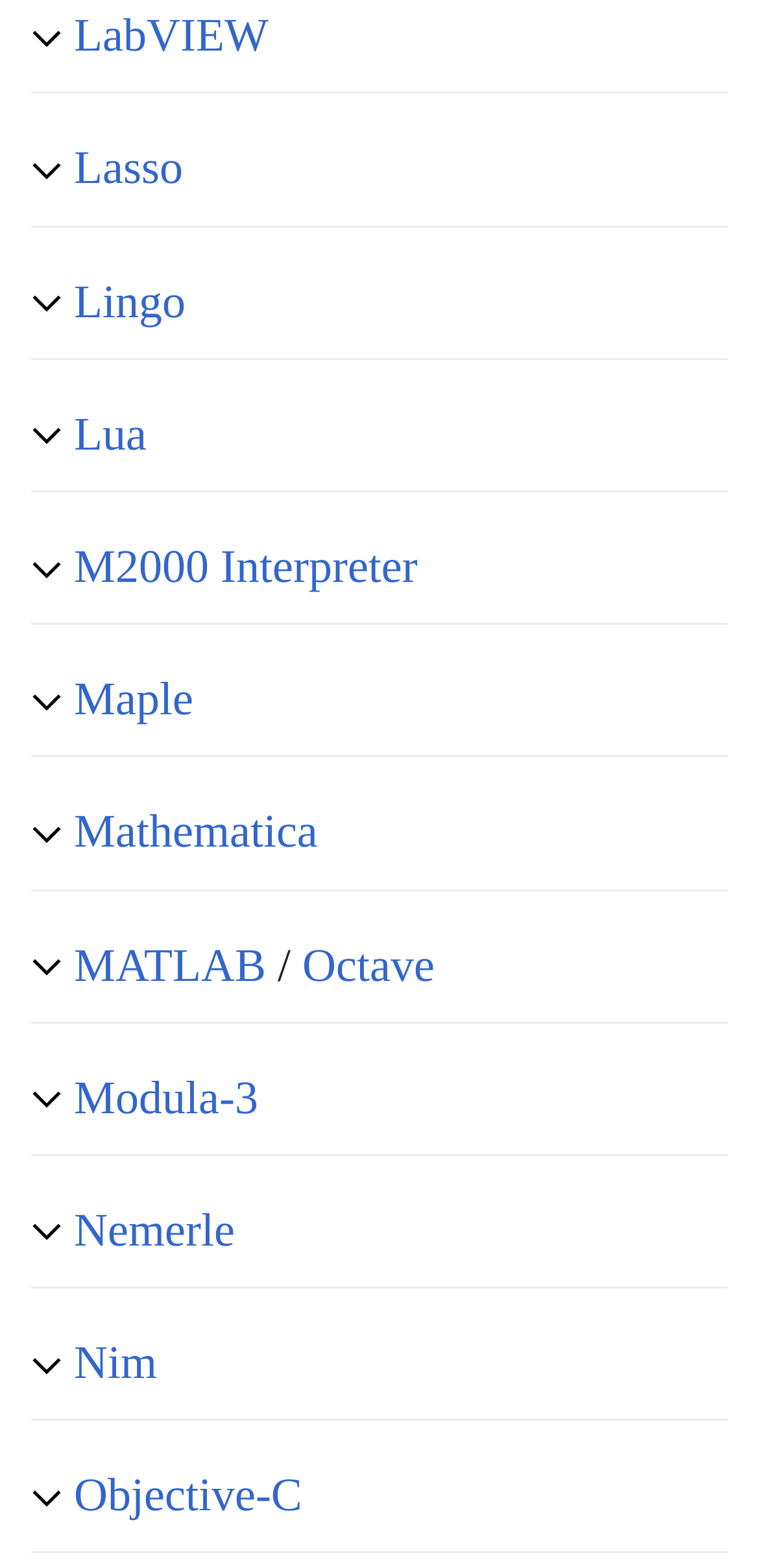Please identify the bounding box coordinates of the clickable area that will fulfill the following instruction: "Go to Lua". The coordinates should be in the format of four float numbers between 0 and 1, i.e., [left, top, right, bottom].

[0.097, 0.262, 0.193, 0.294]